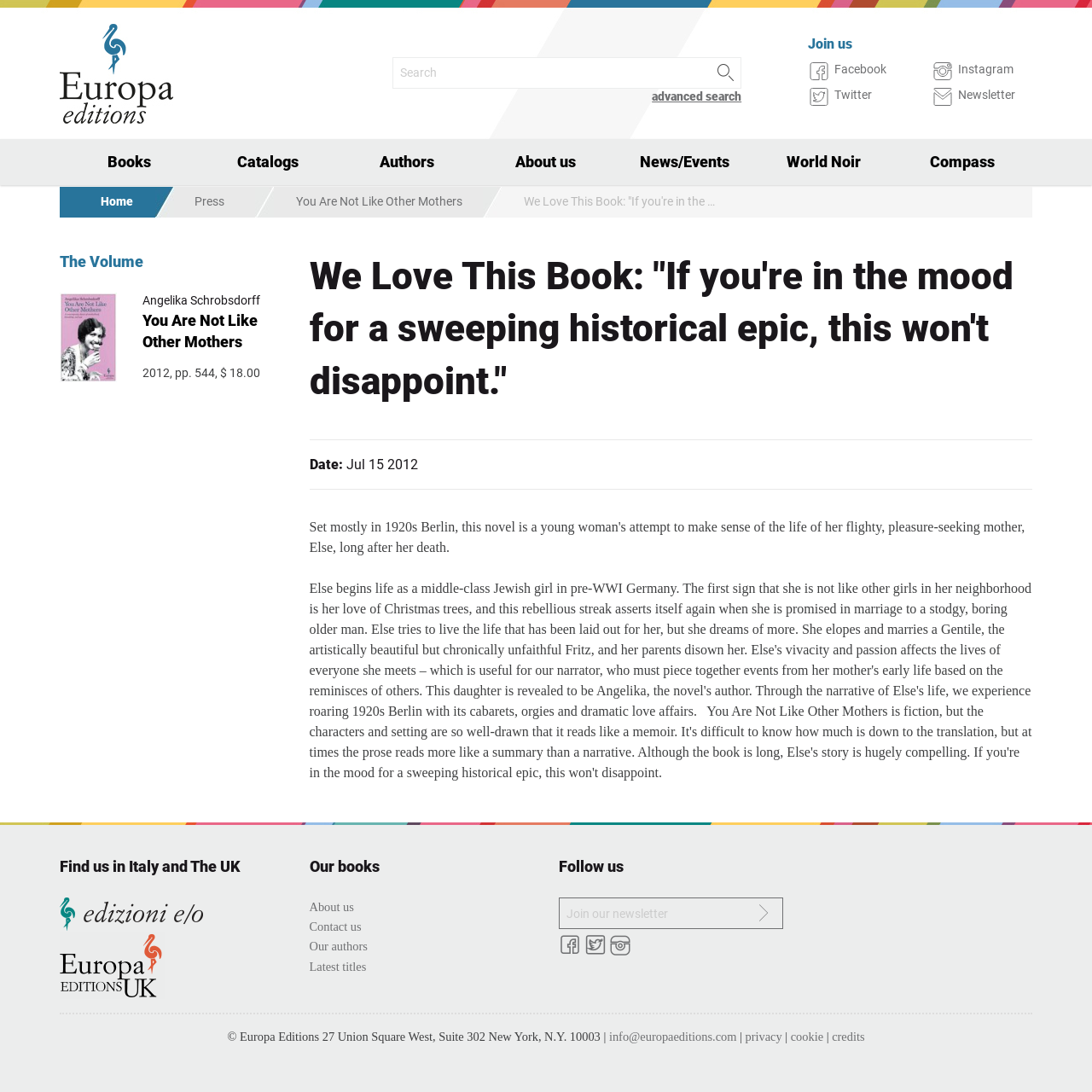Locate and provide the bounding box coordinates for the HTML element that matches this description: "title="Seguici su Instagram"".

[0.559, 0.861, 0.577, 0.876]